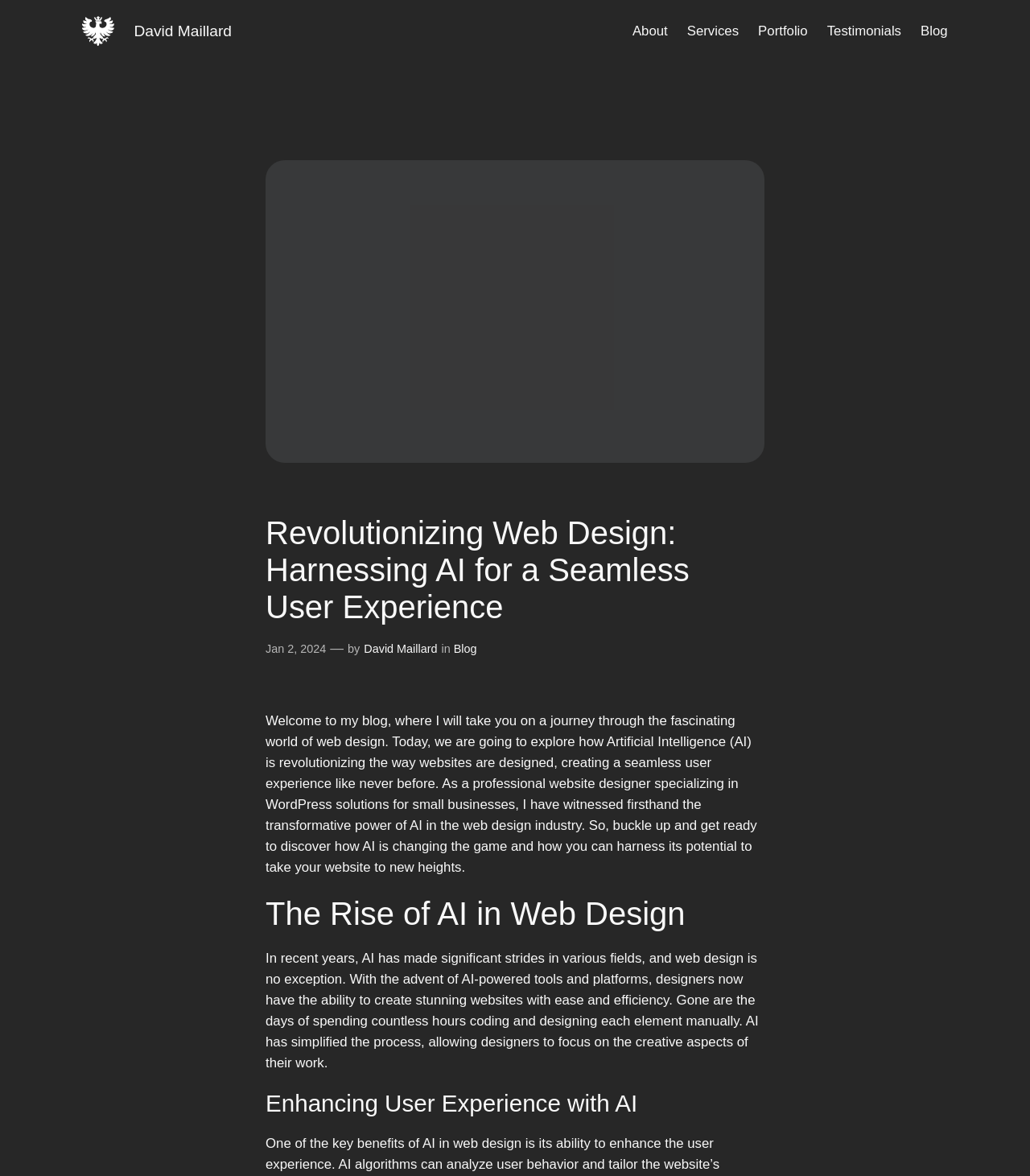Show the bounding box coordinates of the element that should be clicked to complete the task: "Click on the 'About' link in the menu".

[0.614, 0.018, 0.648, 0.035]